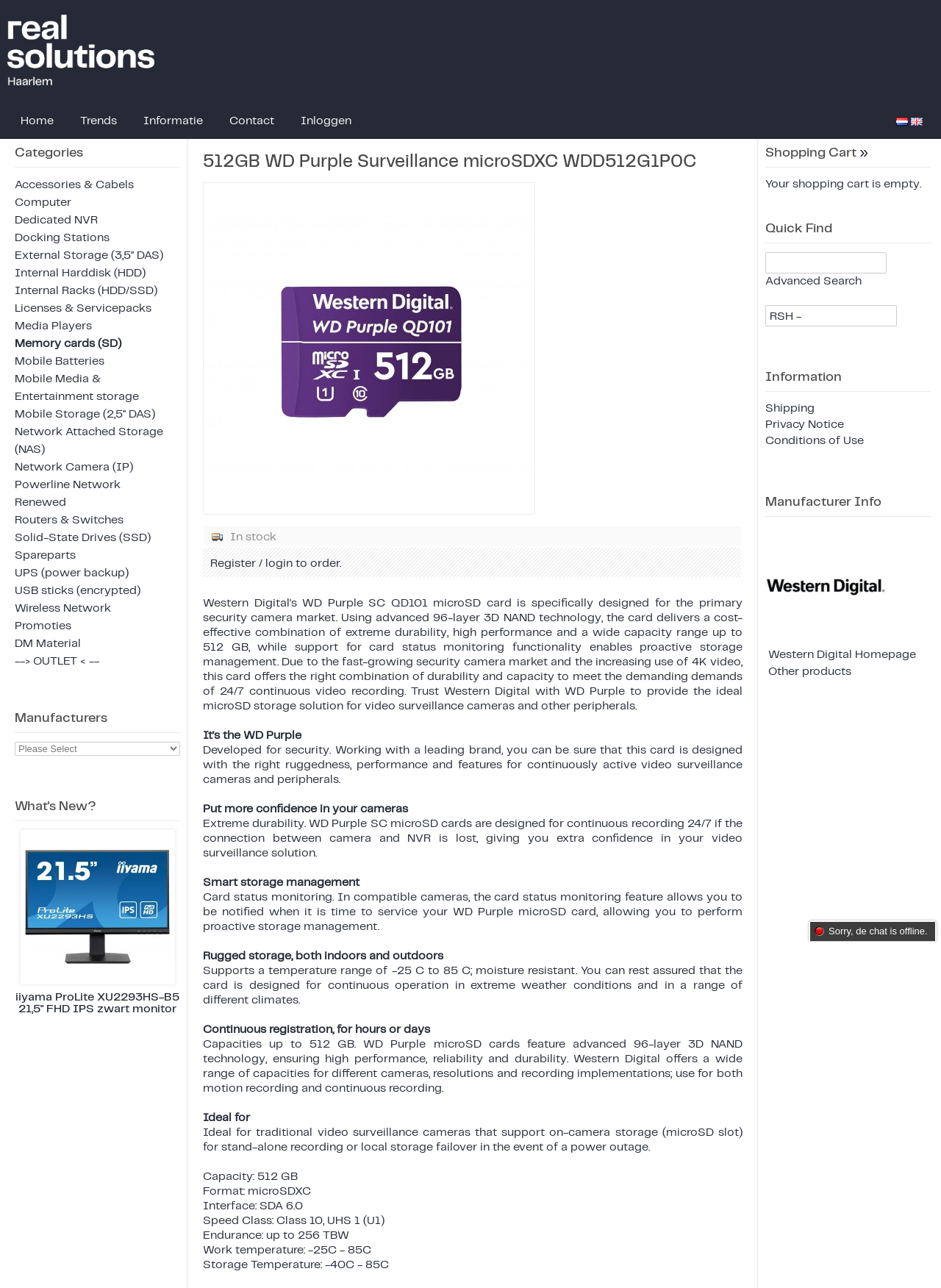Provide the bounding box coordinates for the area that should be clicked to complete the instruction: "Select an option from the 'Categories' dropdown".

[0.016, 0.113, 0.191, 0.137]